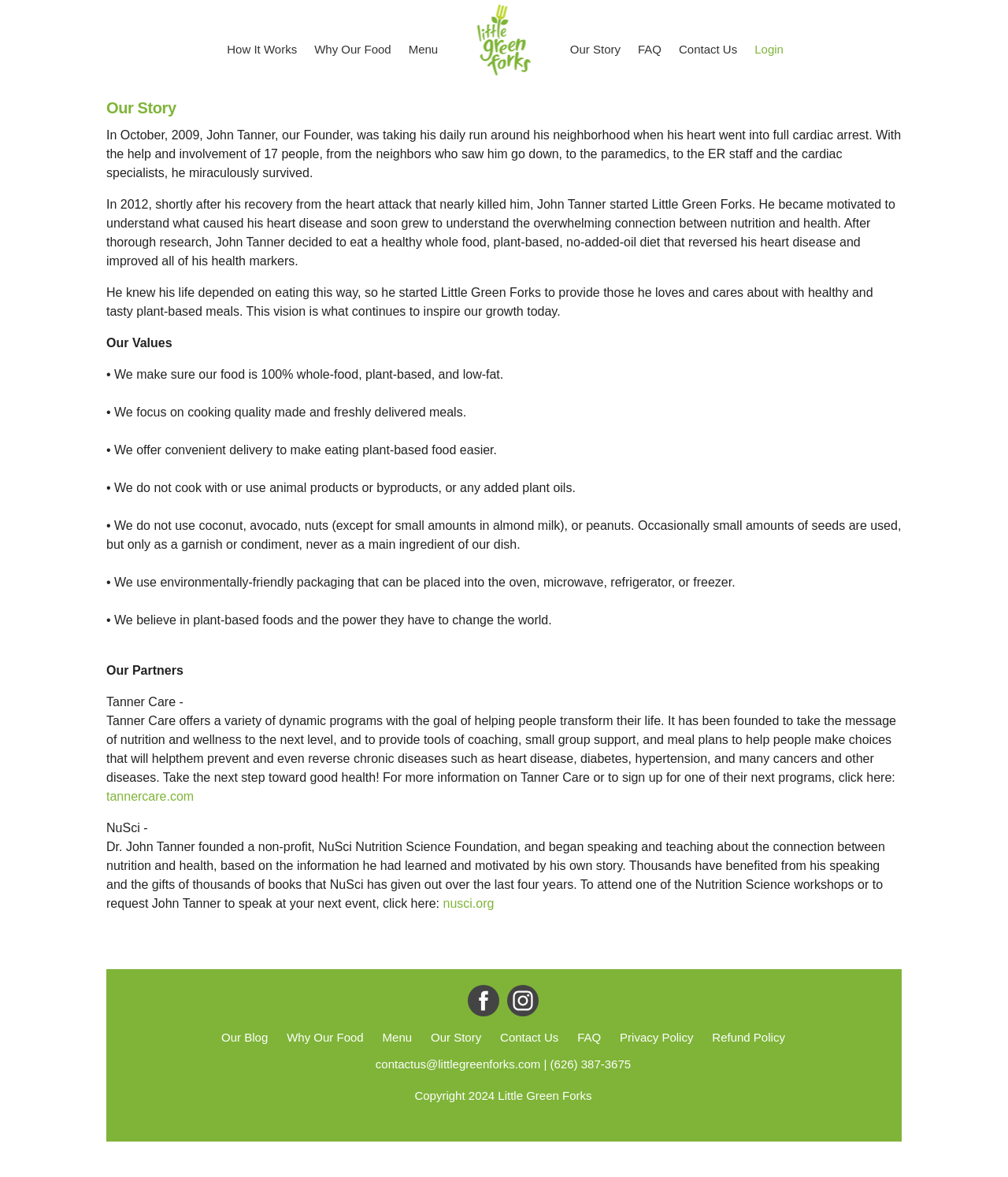Please determine the bounding box coordinates for the element that should be clicked to follow these instructions: "Click on the 'How It Works' link".

[0.217, 0.028, 0.302, 0.056]